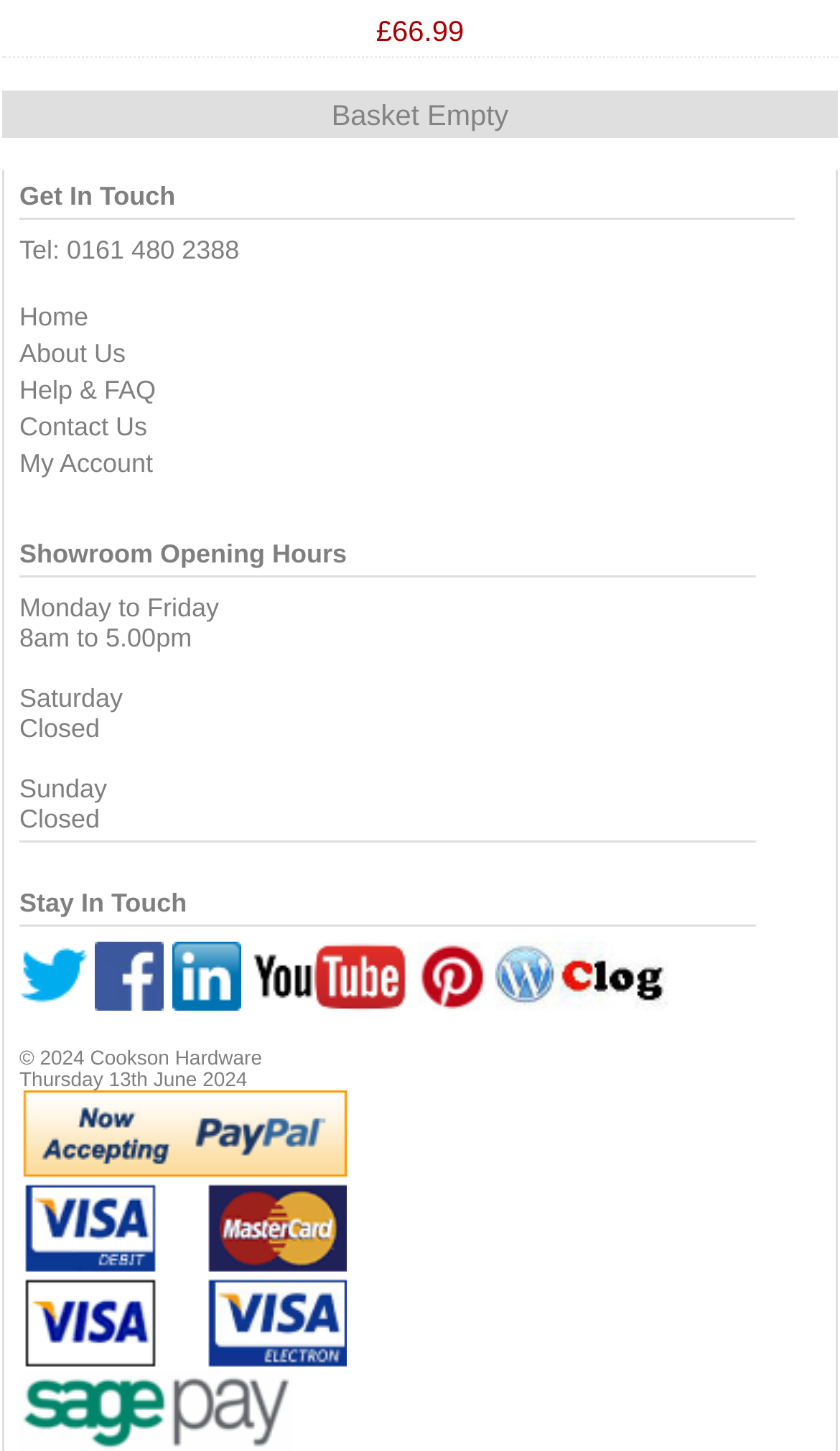Based on the image, please elaborate on the answer to the following question:
What payment methods are accepted?

The payment methods are mentioned at the bottom of the webpage, and they include Visa, Mastercard, Switch, Maestro, Solo, Visa Electron, and Delta, as shown in the image.